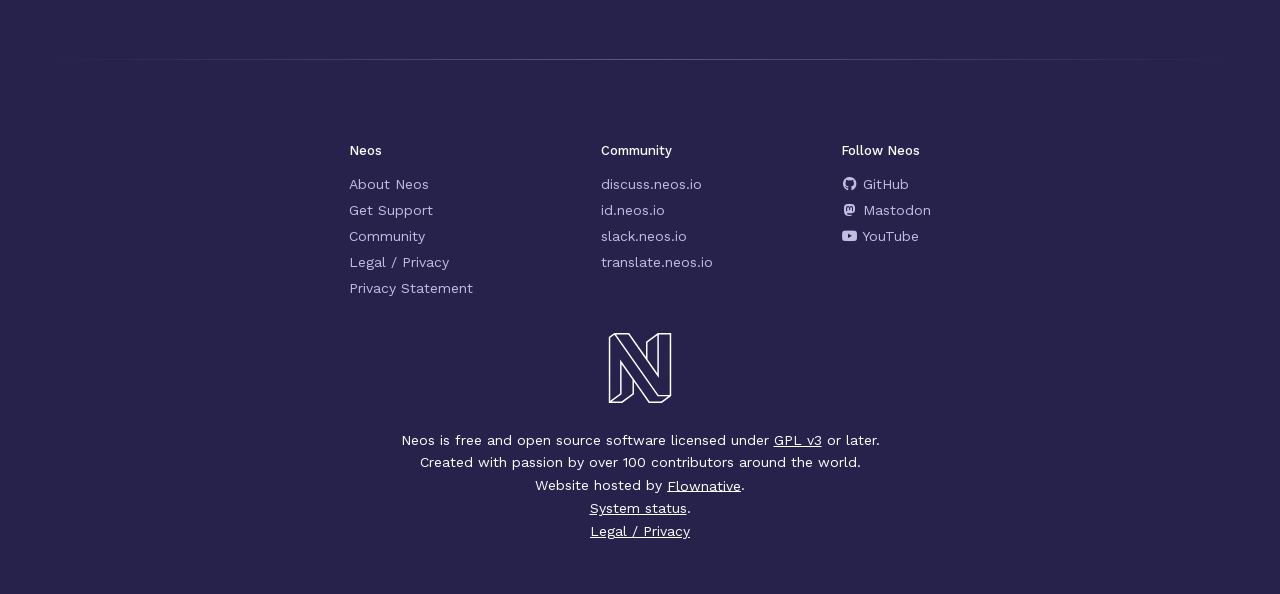How many contributors are involved in creating Neos?
Answer the question in a detailed and comprehensive manner.

The number of contributors can be found in the static text element that says 'Created with passion by over 100 contributors around the world.' at the bottom of the webpage.